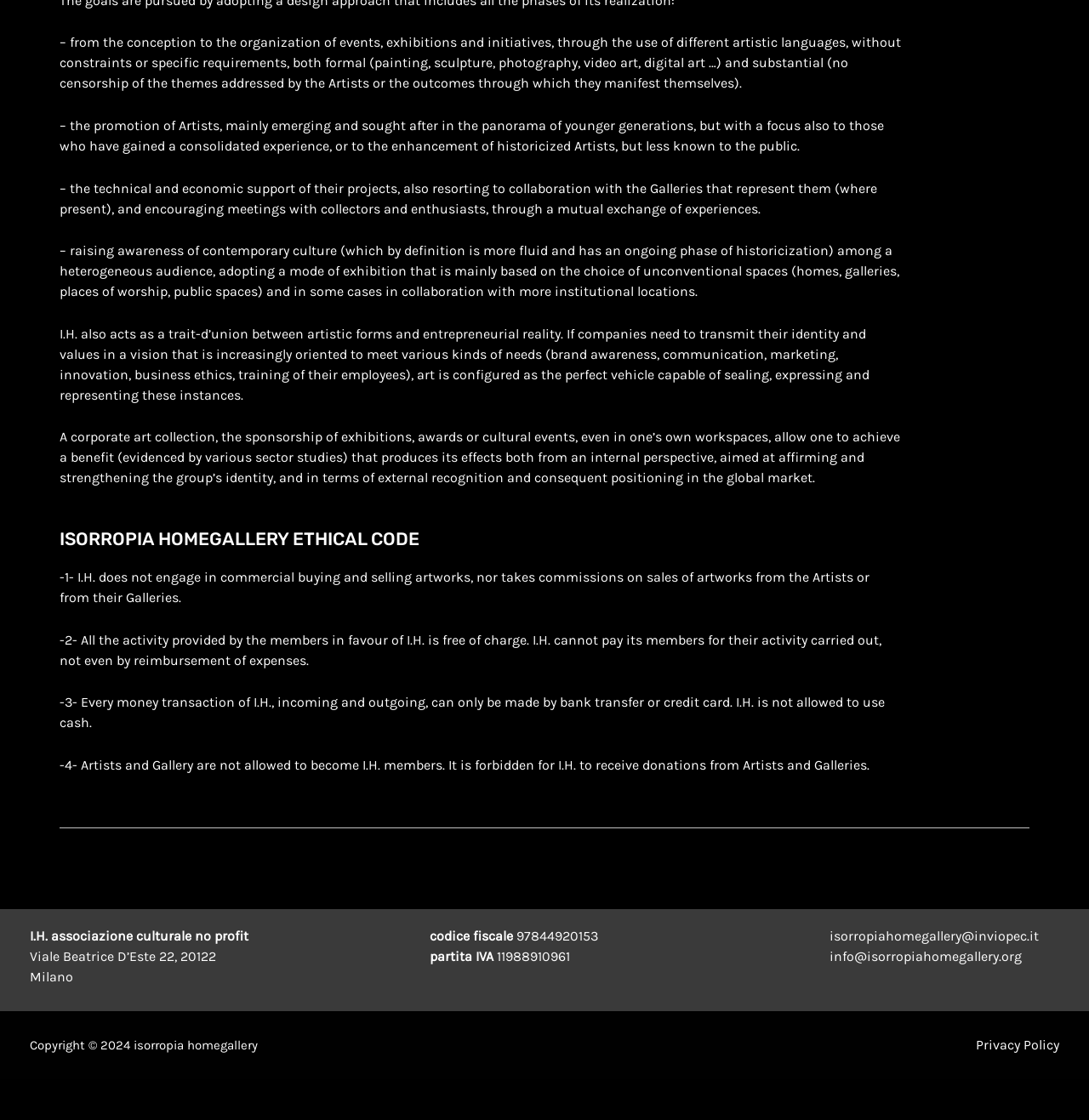Determine the bounding box for the UI element that matches this description: "Privacy Policy".

[0.896, 0.924, 0.973, 0.942]